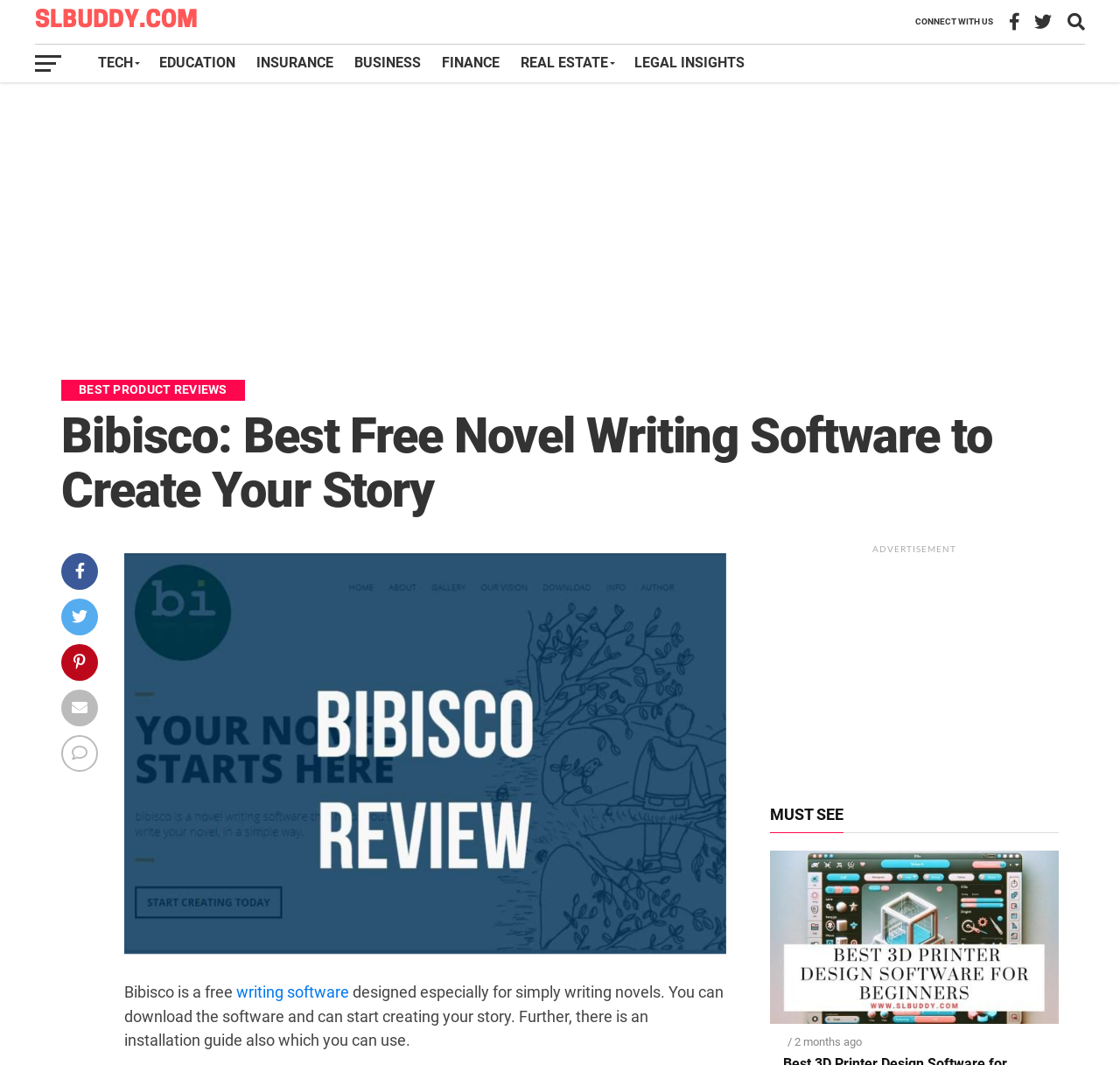How many categories are listed under TECH?
Please provide a single word or phrase as the answer based on the screenshot.

6